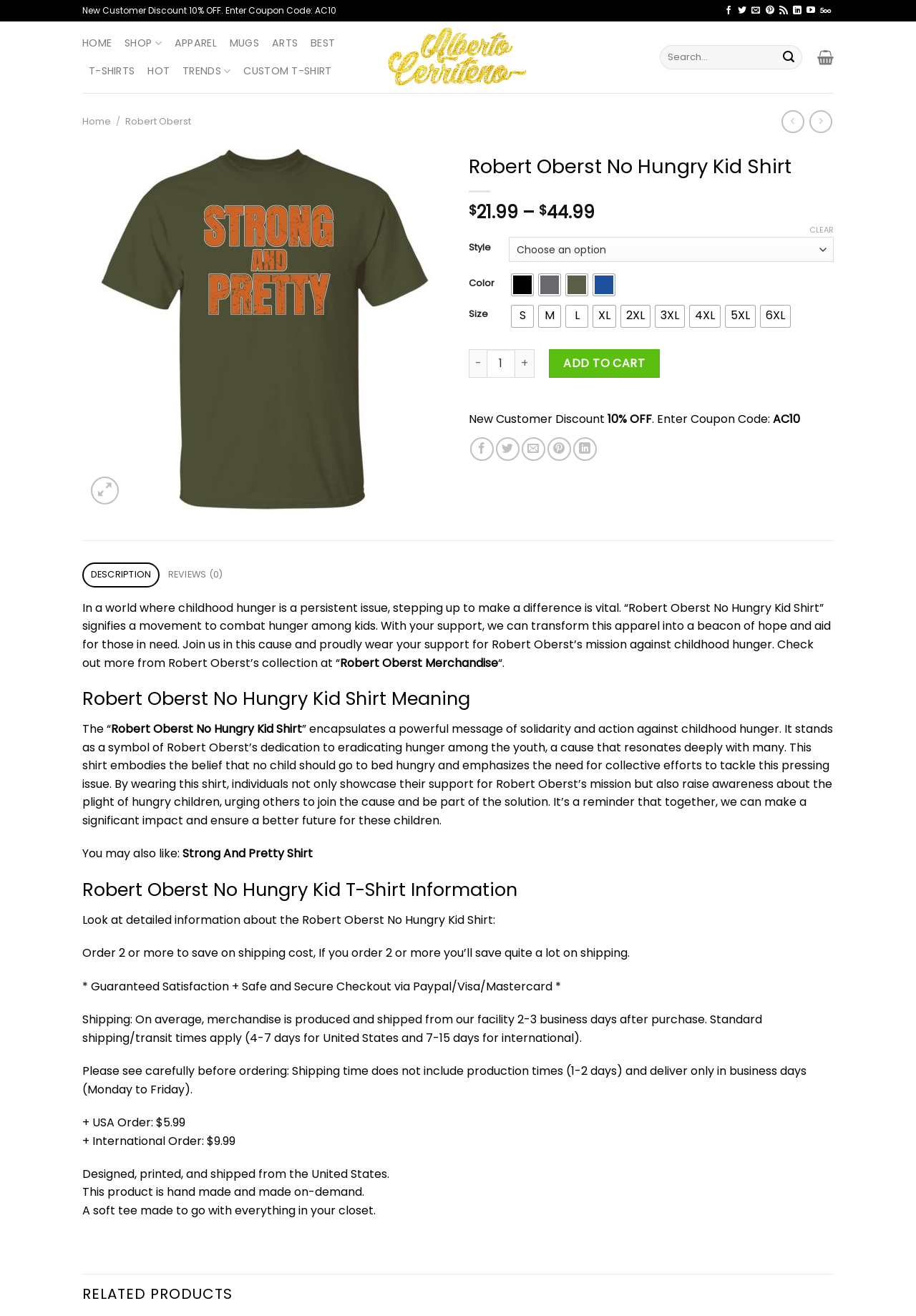Determine the bounding box coordinates for the element that should be clicked to follow this instruction: "Search for a product". The coordinates should be given as four float numbers between 0 and 1, in the format [left, top, right, bottom].

[0.721, 0.034, 0.878, 0.053]